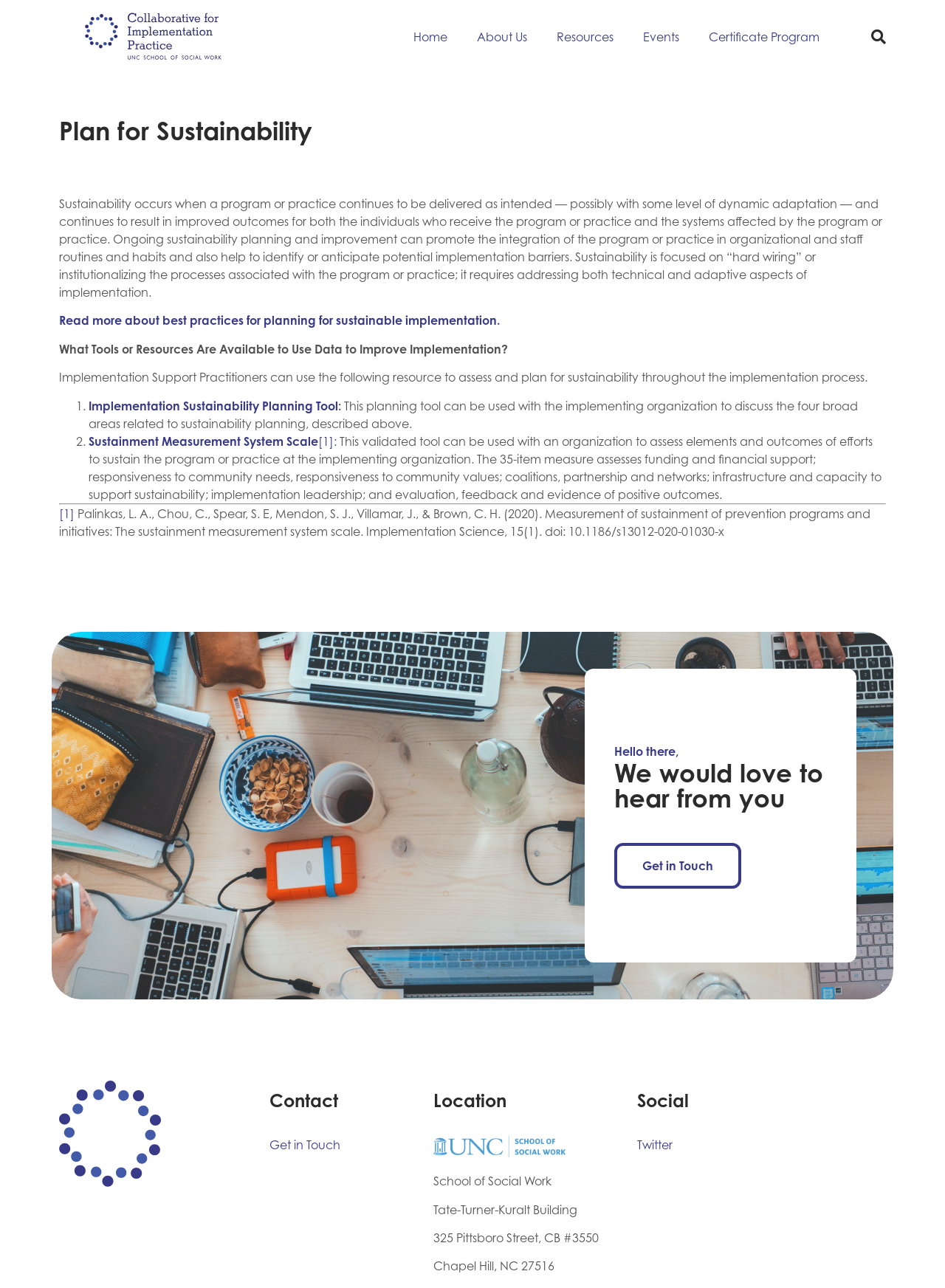Please identify the bounding box coordinates of the element's region that I should click in order to complete the following instruction: "Get in Touch". The bounding box coordinates consist of four float numbers between 0 and 1, i.e., [left, top, right, bottom].

[0.65, 0.654, 0.784, 0.69]